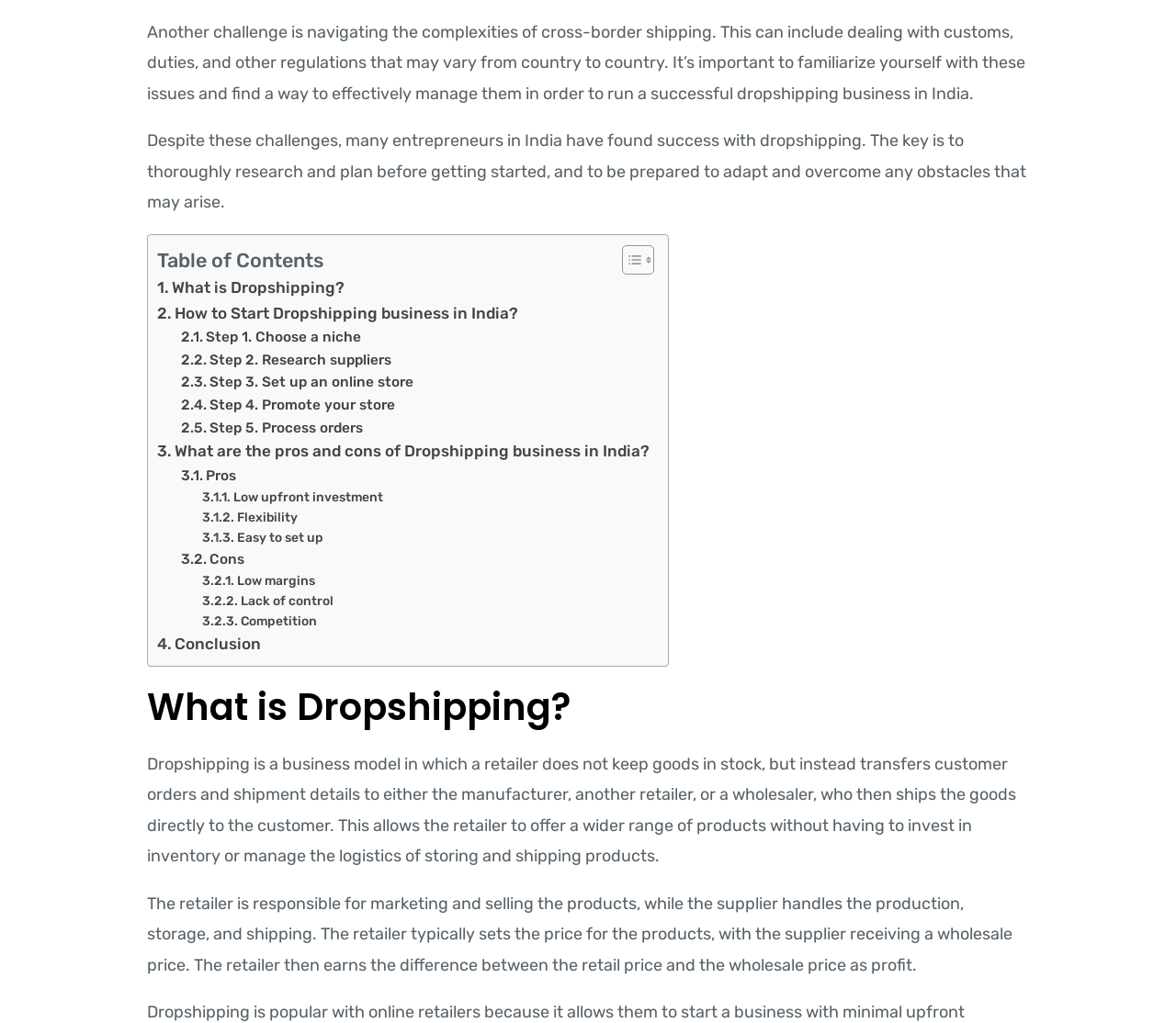Identify the bounding box coordinates of the area you need to click to perform the following instruction: "Learn about 'Pros' of Dropshipping business in India".

[0.154, 0.454, 0.201, 0.476]